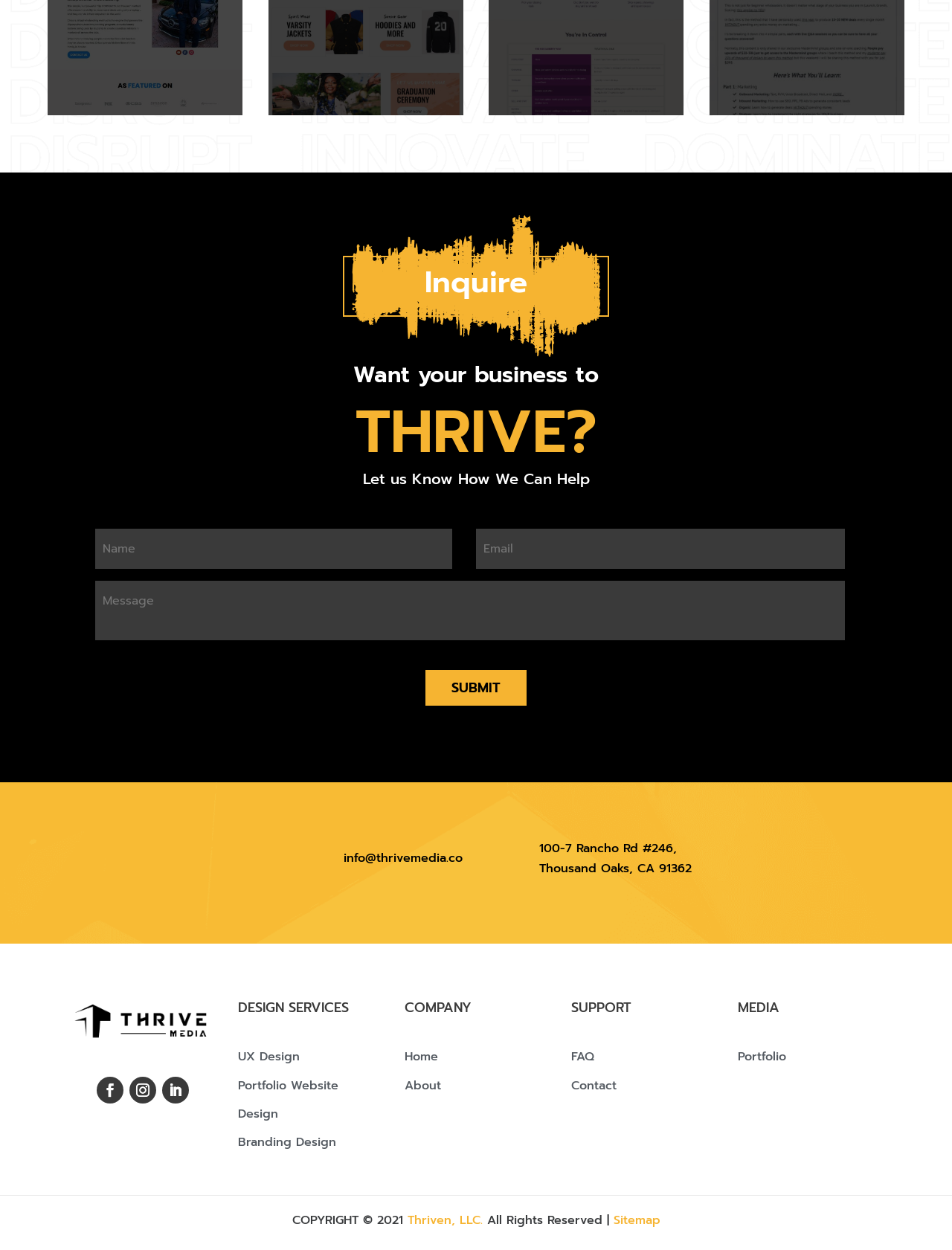Locate the bounding box coordinates of the element that should be clicked to fulfill the instruction: "Check the FAQ".

[0.6, 0.838, 0.624, 0.853]